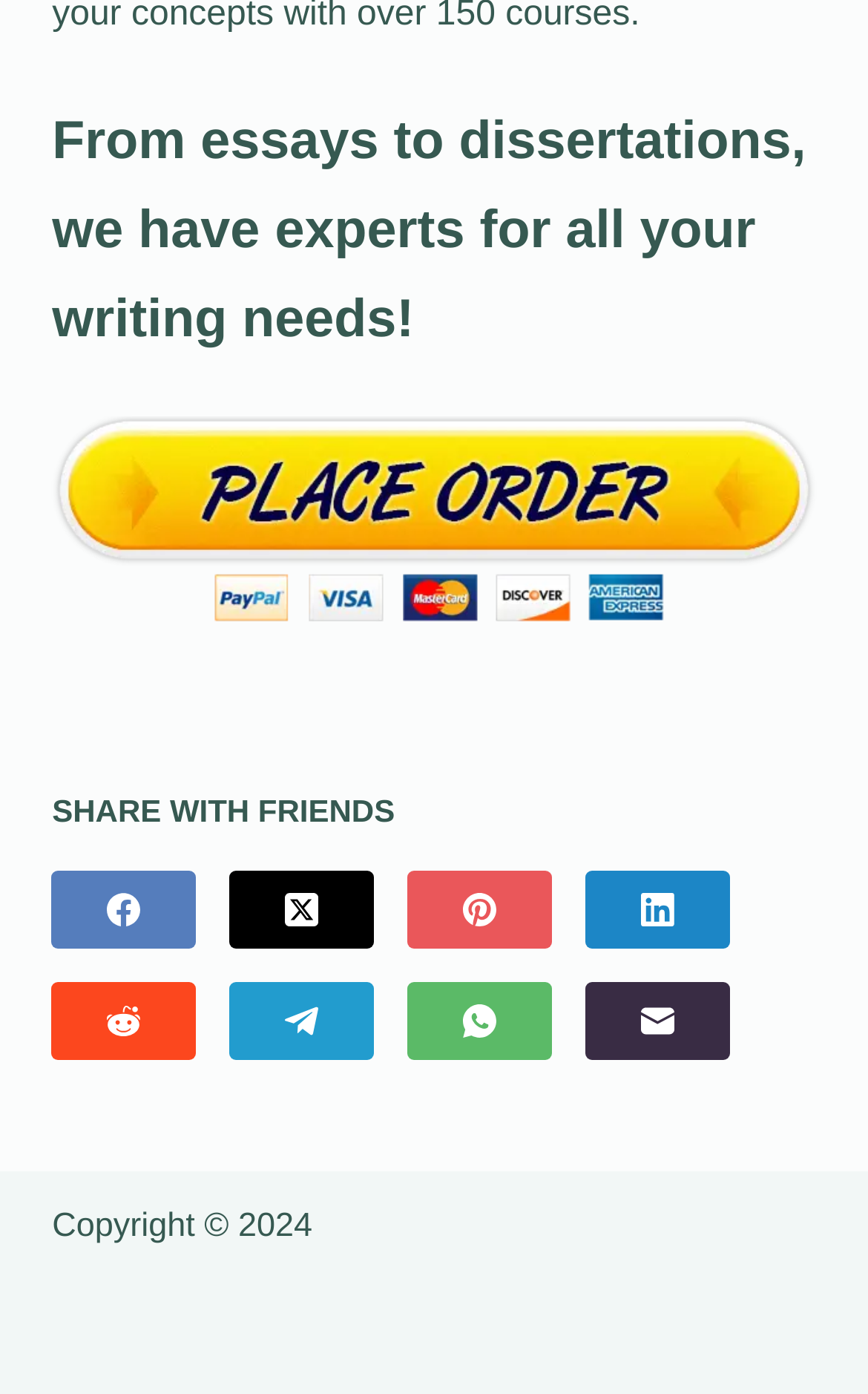Bounding box coordinates are specified in the format (top-left x, top-left y, bottom-right x, bottom-right y). All values are floating point numbers bounded between 0 and 1. Please provide the bounding box coordinate of the region this sentence describes: aria-label="X (Twitter)"

[0.265, 0.625, 0.432, 0.681]